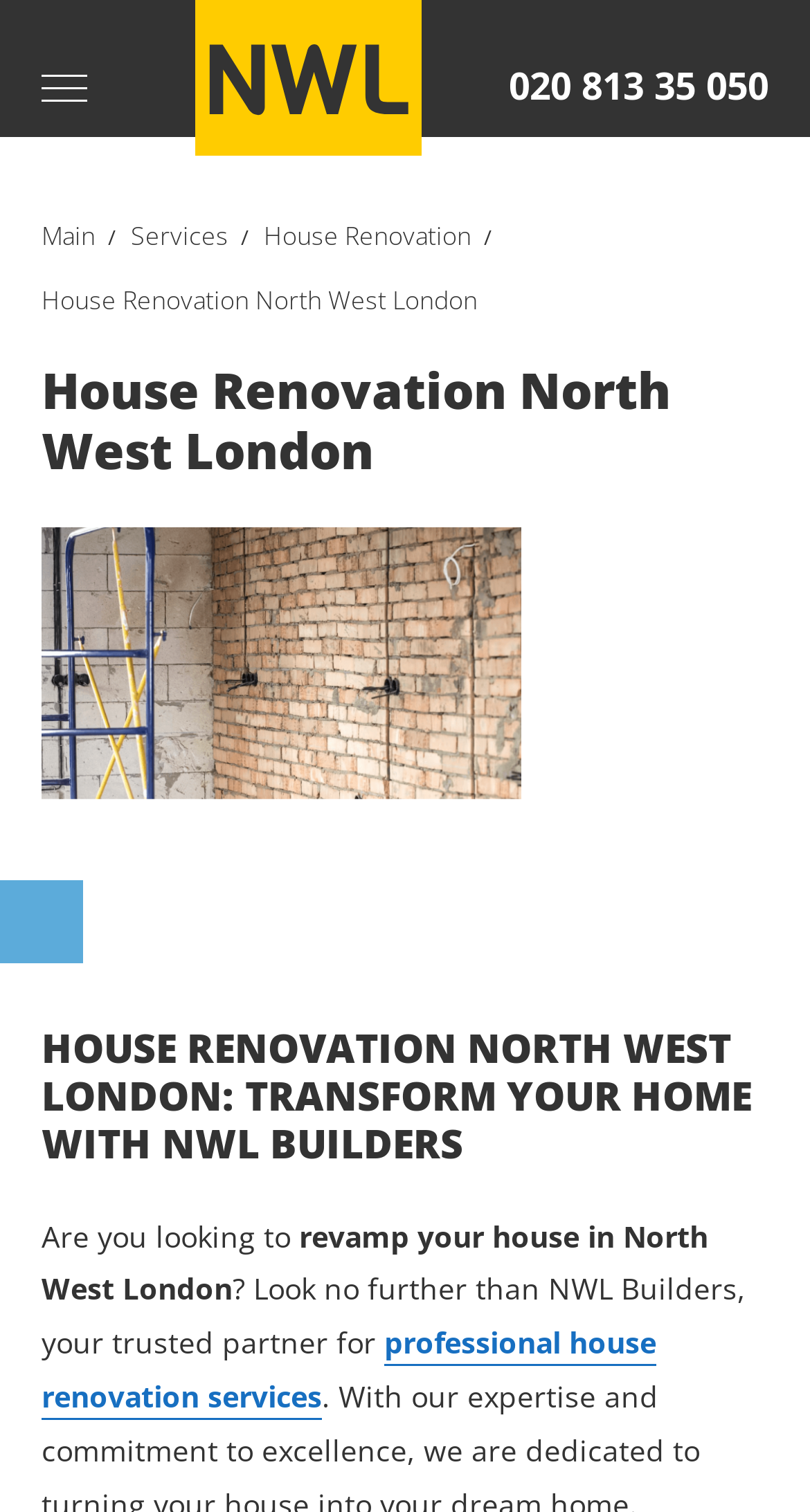Given the element description "Services" in the screenshot, predict the bounding box coordinates of that UI element.

[0.162, 0.147, 0.282, 0.167]